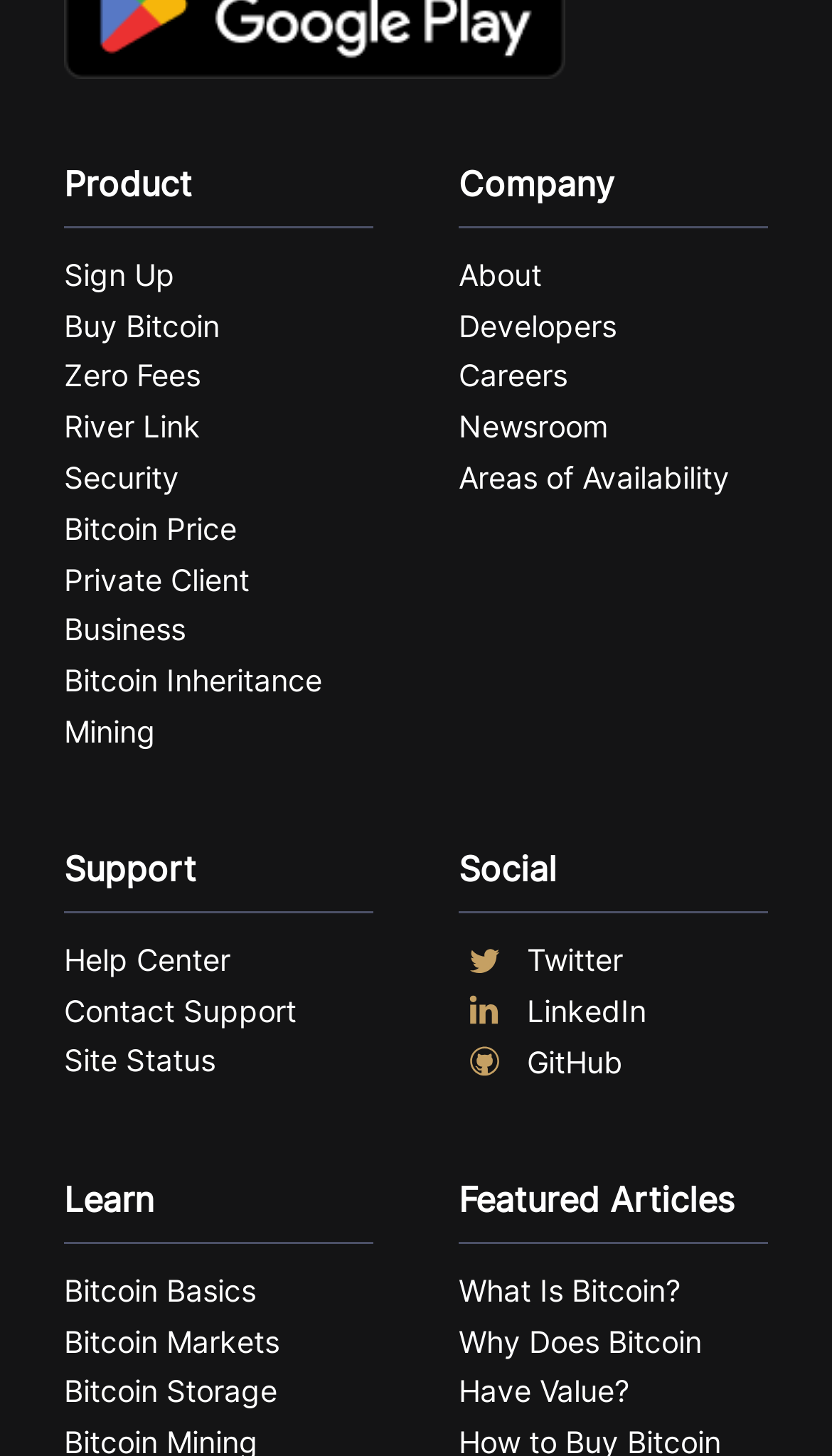Kindly determine the bounding box coordinates for the area that needs to be clicked to execute this instruction: "Visit the Help Center".

[0.077, 0.642, 0.449, 0.676]